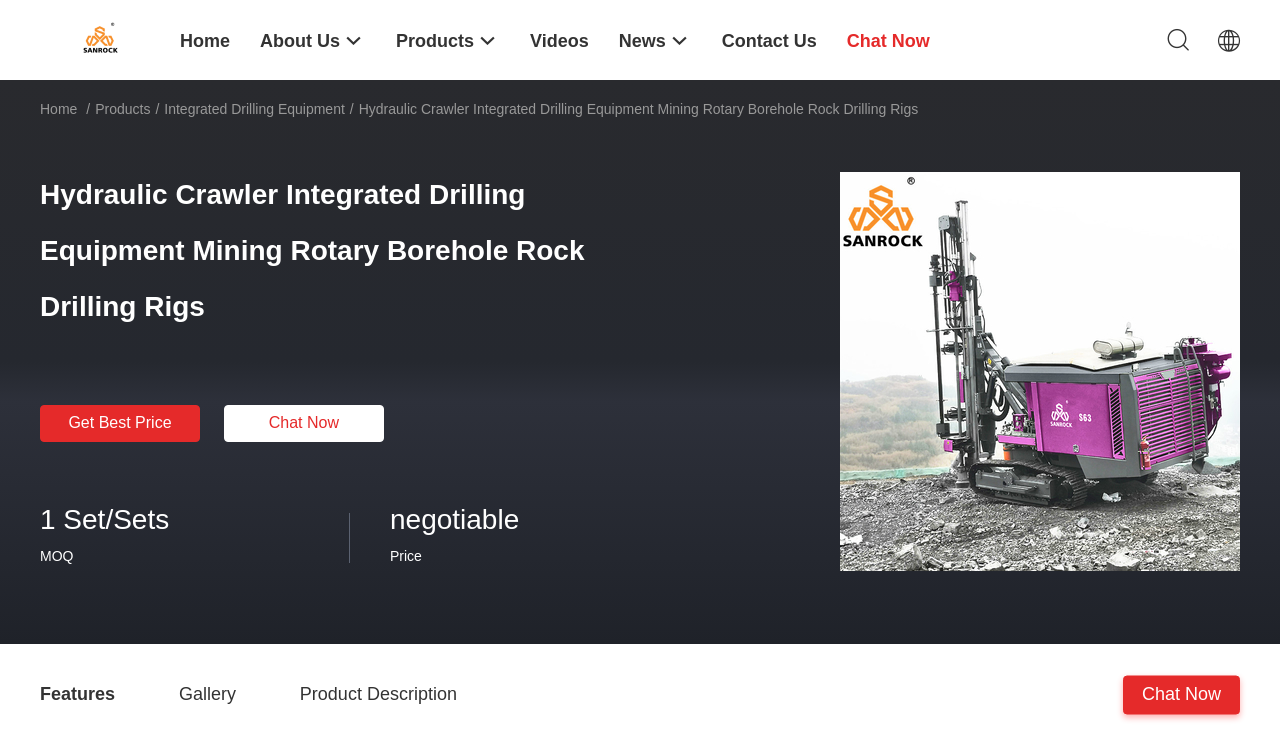What is the purpose of the 'Get Best Price' button?
Answer the question in as much detail as possible.

I analyzed the button with the text 'Get Best Price' and inferred that its purpose is to allow customers to inquire about the best possible price for the product.